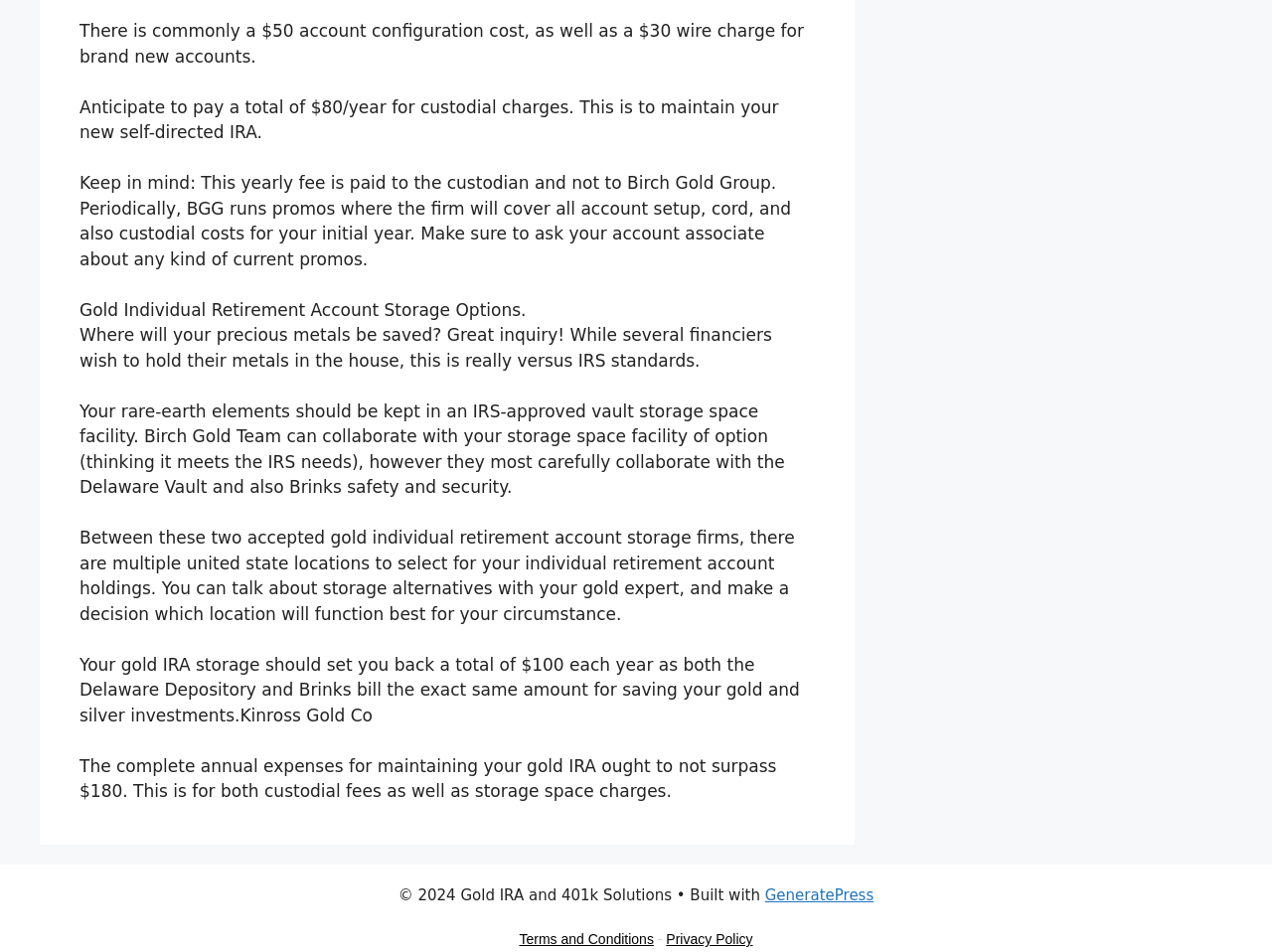How much does gold IRA storage cost per year?
Please use the image to provide a one-word or short phrase answer.

$100